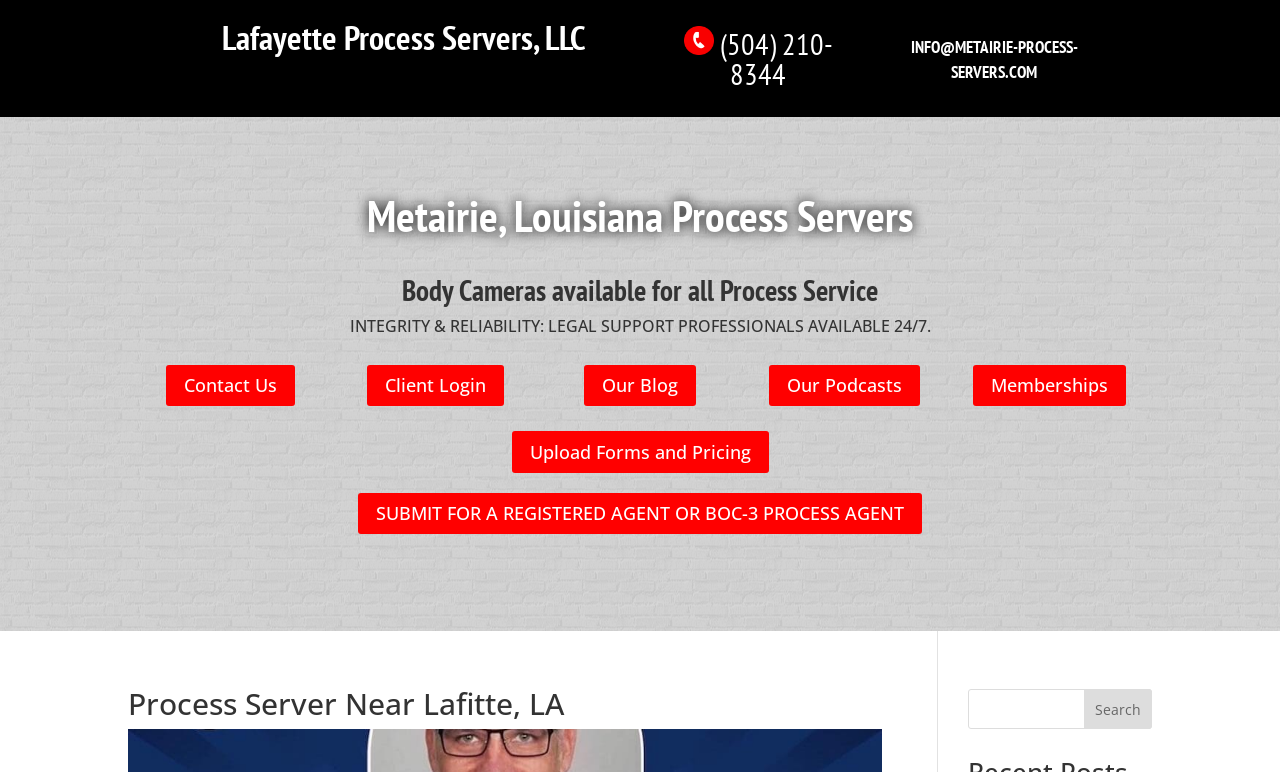Extract the bounding box for the UI element that matches this description: "Upload Forms and Pricing".

[0.4, 0.559, 0.6, 0.613]